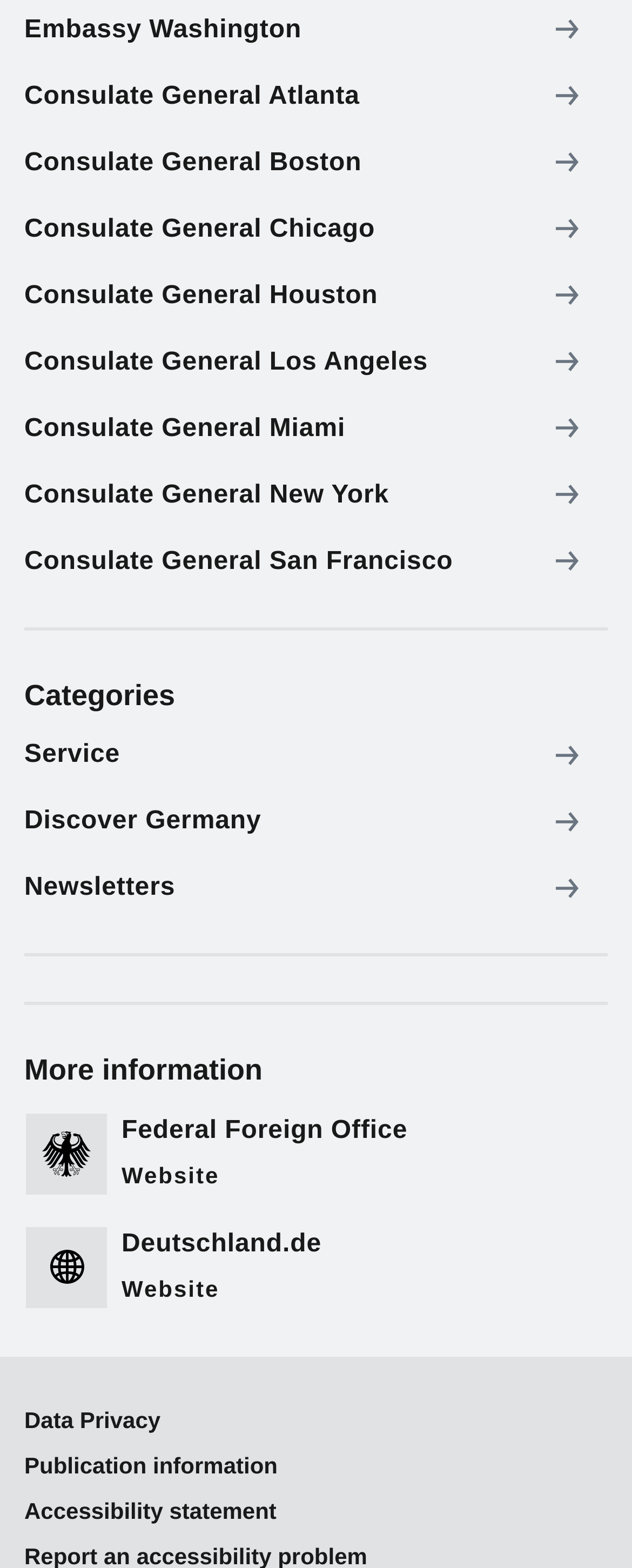Please identify the bounding box coordinates of the element I need to click to follow this instruction: "go to home page".

None